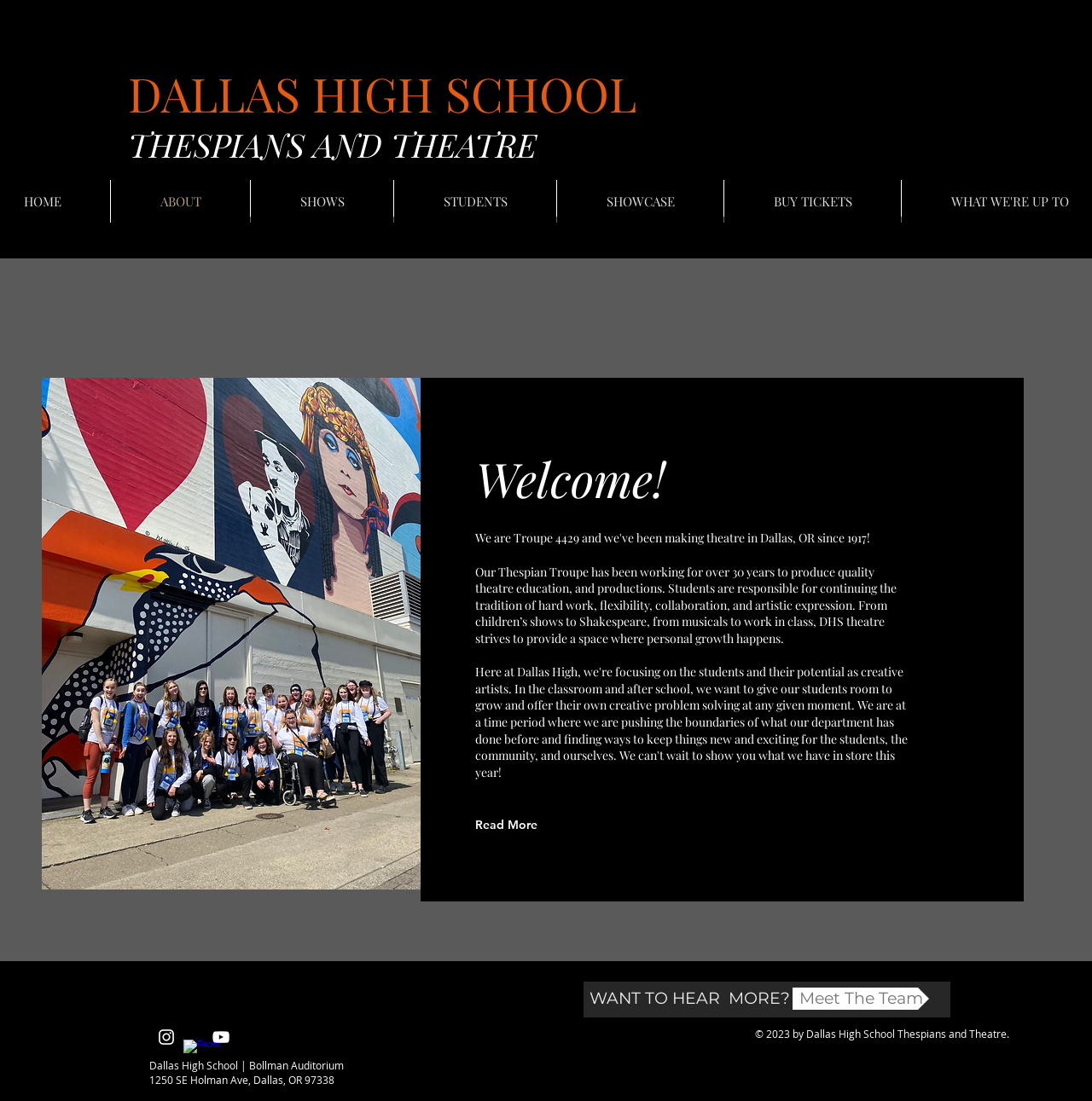Find the bounding box coordinates of the area to click in order to follow the instruction: "Click on the 'Instagram' link".

[0.143, 0.933, 0.162, 0.951]